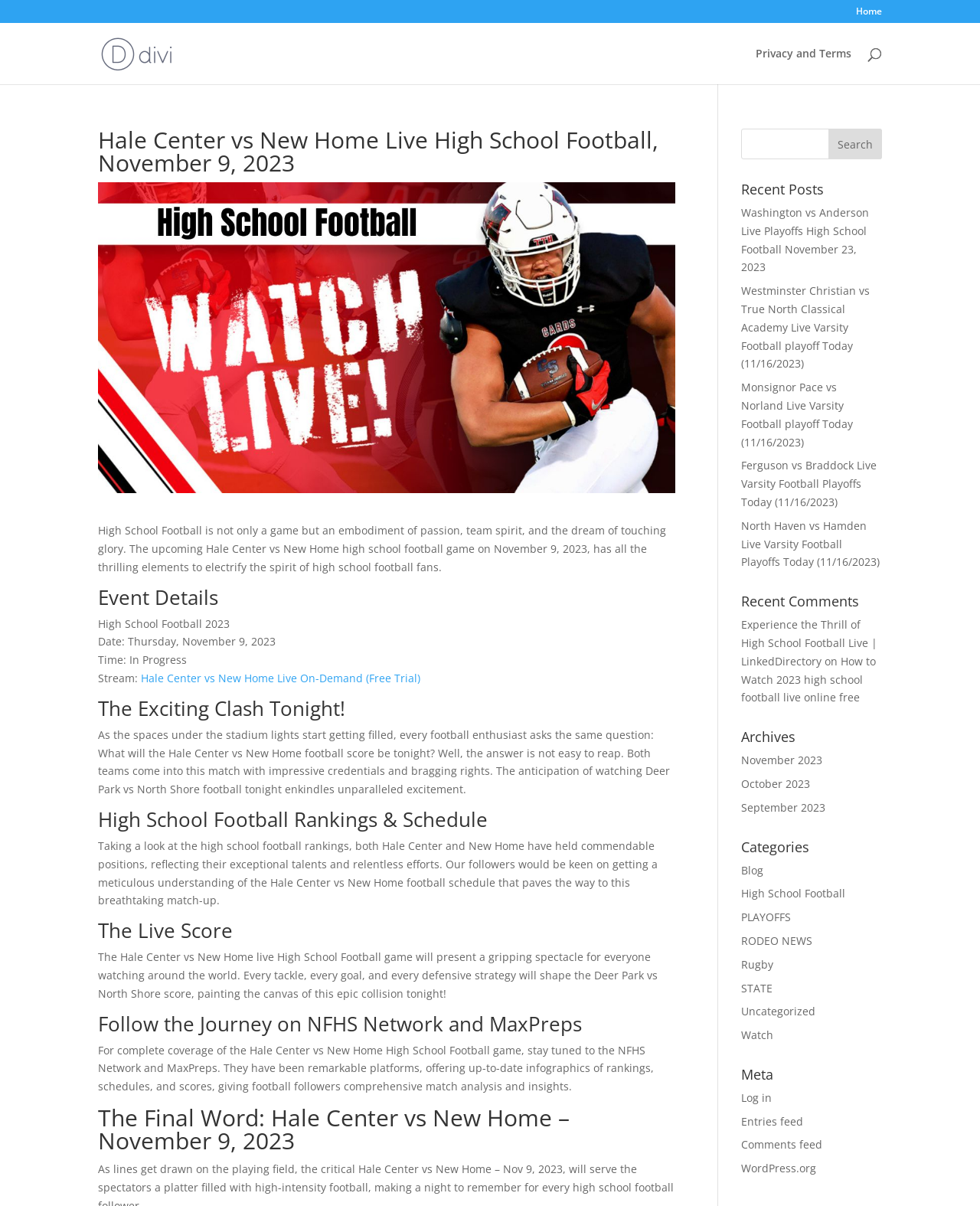Pinpoint the bounding box coordinates of the clickable area needed to execute the instruction: "Click on Hale Center vs New Home Live On-Demand". The coordinates should be specified as four float numbers between 0 and 1, i.e., [left, top, right, bottom].

[0.144, 0.556, 0.429, 0.568]